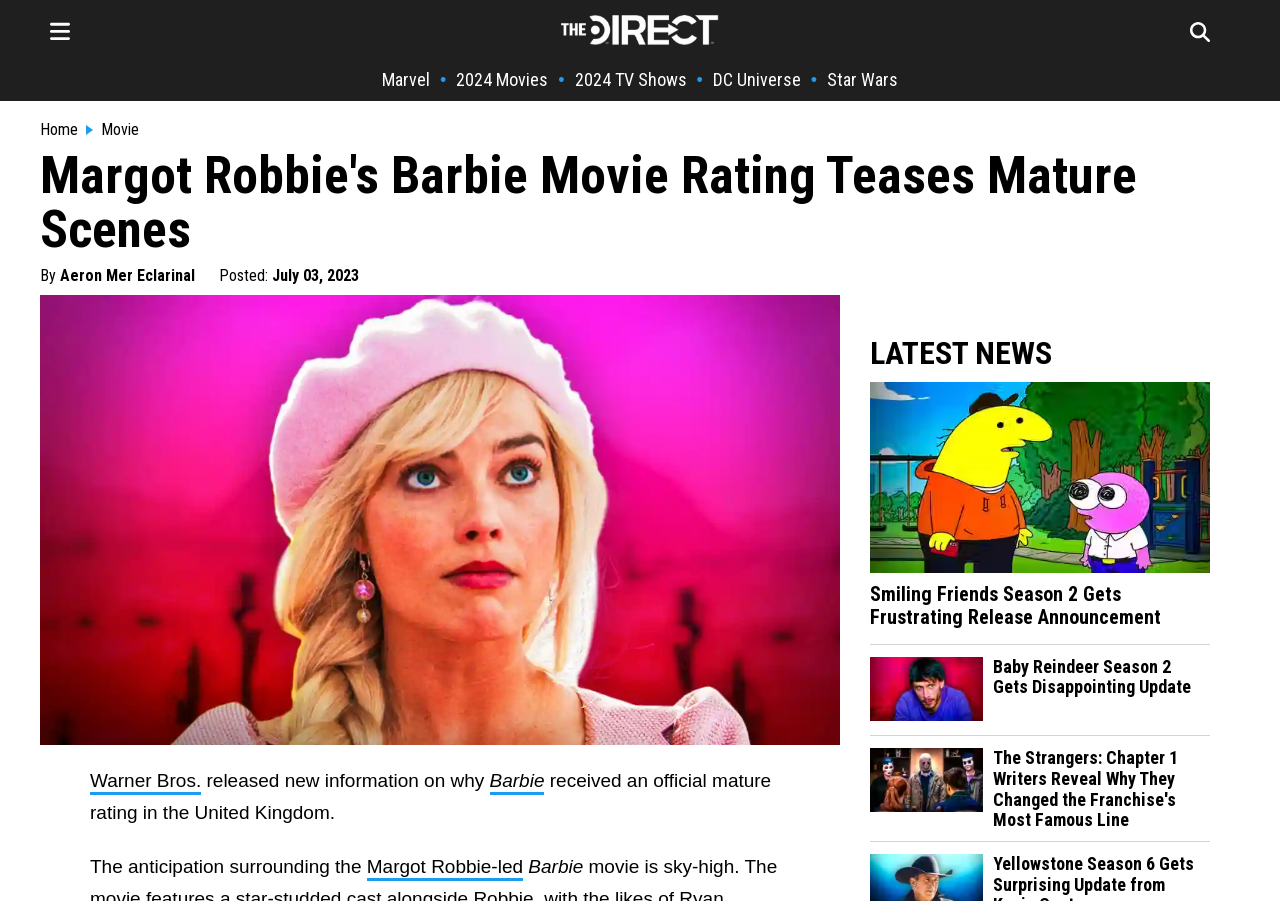Determine the coordinates of the bounding box for the clickable area needed to execute this instruction: "View the 'Margot Robbie-led' article".

[0.287, 0.951, 0.409, 0.978]